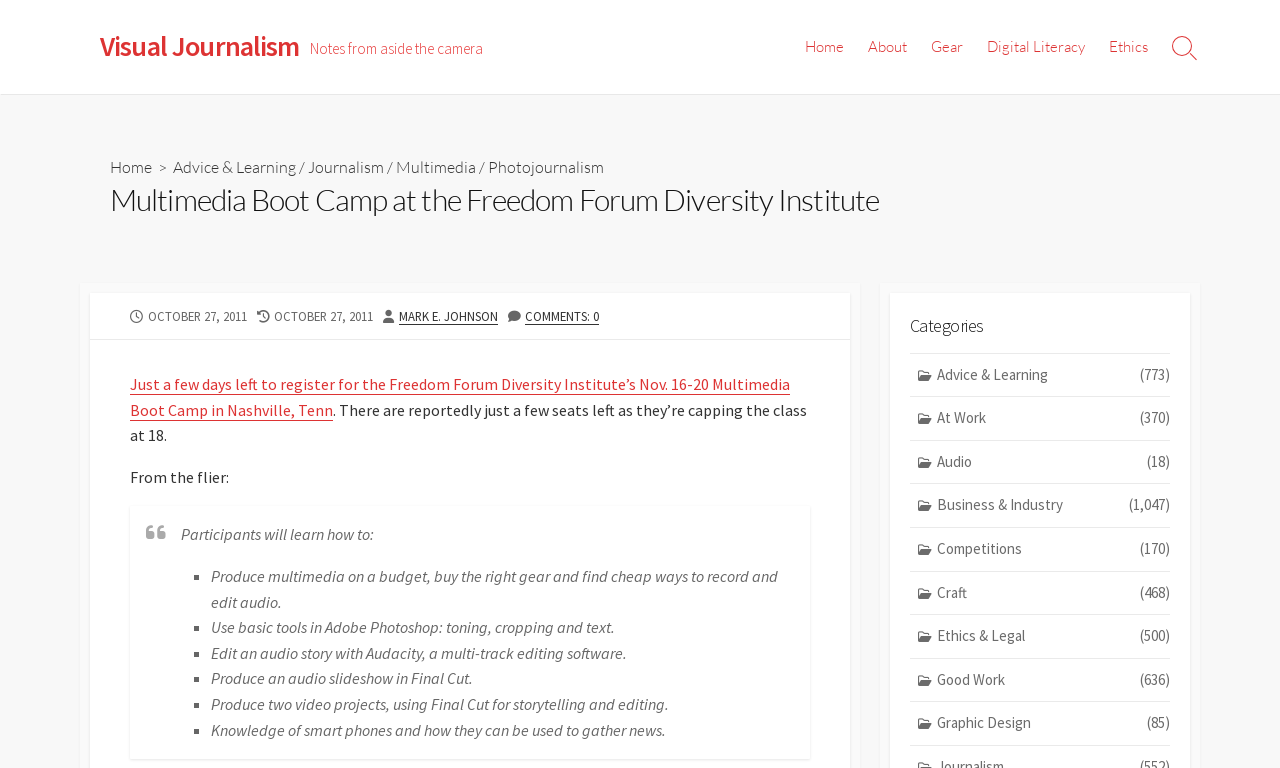How many categories are listed on the webpage? Using the information from the screenshot, answer with a single word or phrase.

12